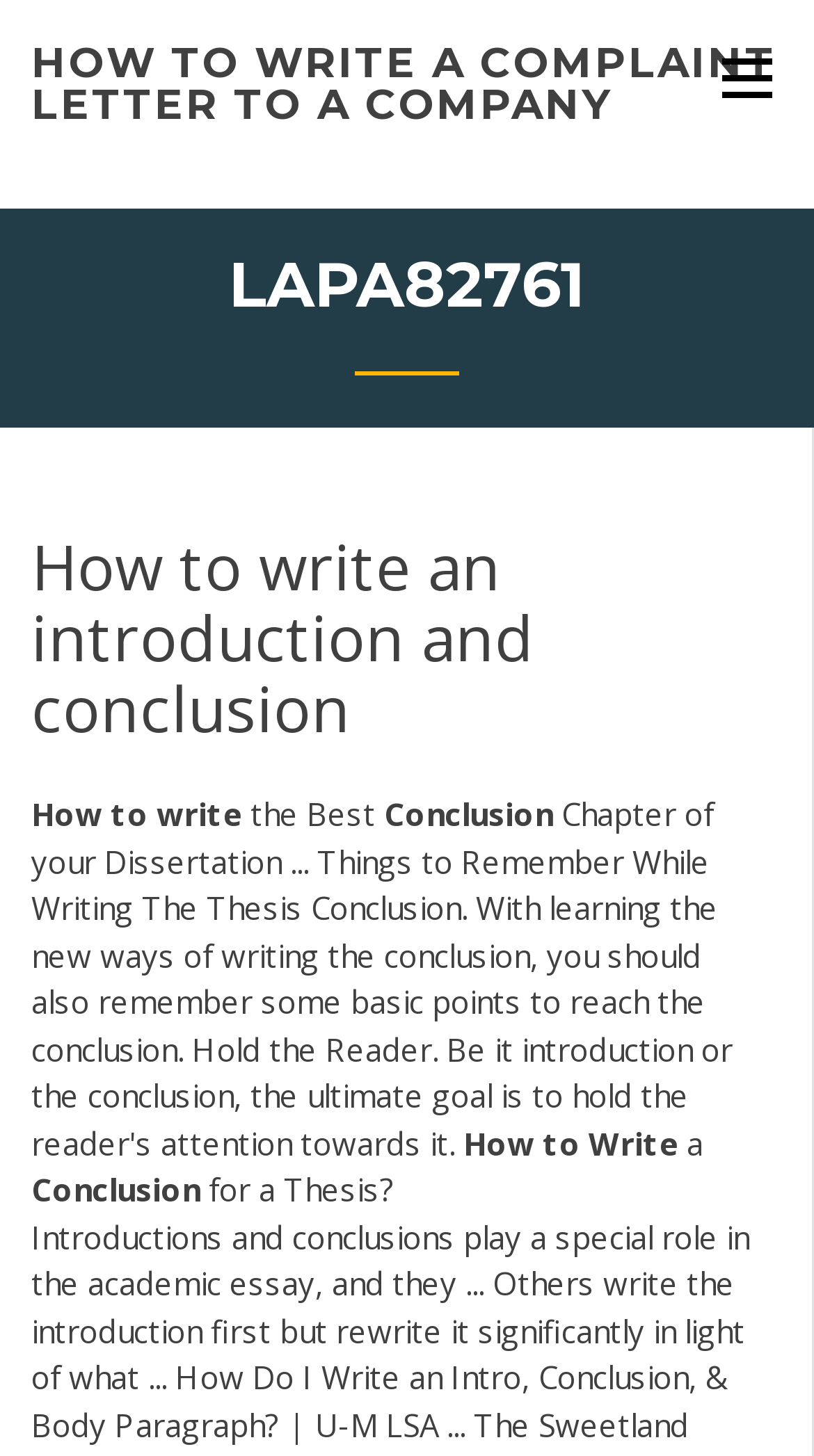Convey a detailed summary of the webpage, mentioning all key elements.

The webpage appears to be an educational resource focused on teaching individuals how to write introductions and conclusions. At the top of the page, there is a prominent link titled "HOW TO WRITE A COMPLAINT LETTER TO A COMPANY", which takes up most of the width of the page. Below this link, there is a smaller, unnamed link positioned towards the right side of the page.

The main content of the page is headed by a title "LAPA82761", which is further divided into subheadings. The first subheading is "How to write an introduction and conclusion", which is centered near the top of the page. Below this subheading, there are three short phrases arranged horizontally: "the Best" on the left, "Conclusion" in the middle, and "Write a" on the right.

Further down the page, there is another short phrase "for a Thesis?" positioned below the "Write a" text. The overall layout of the page suggests that it is a tutorial or guide, with various sections and subheadings providing information on the topic of writing introductions and conclusions.